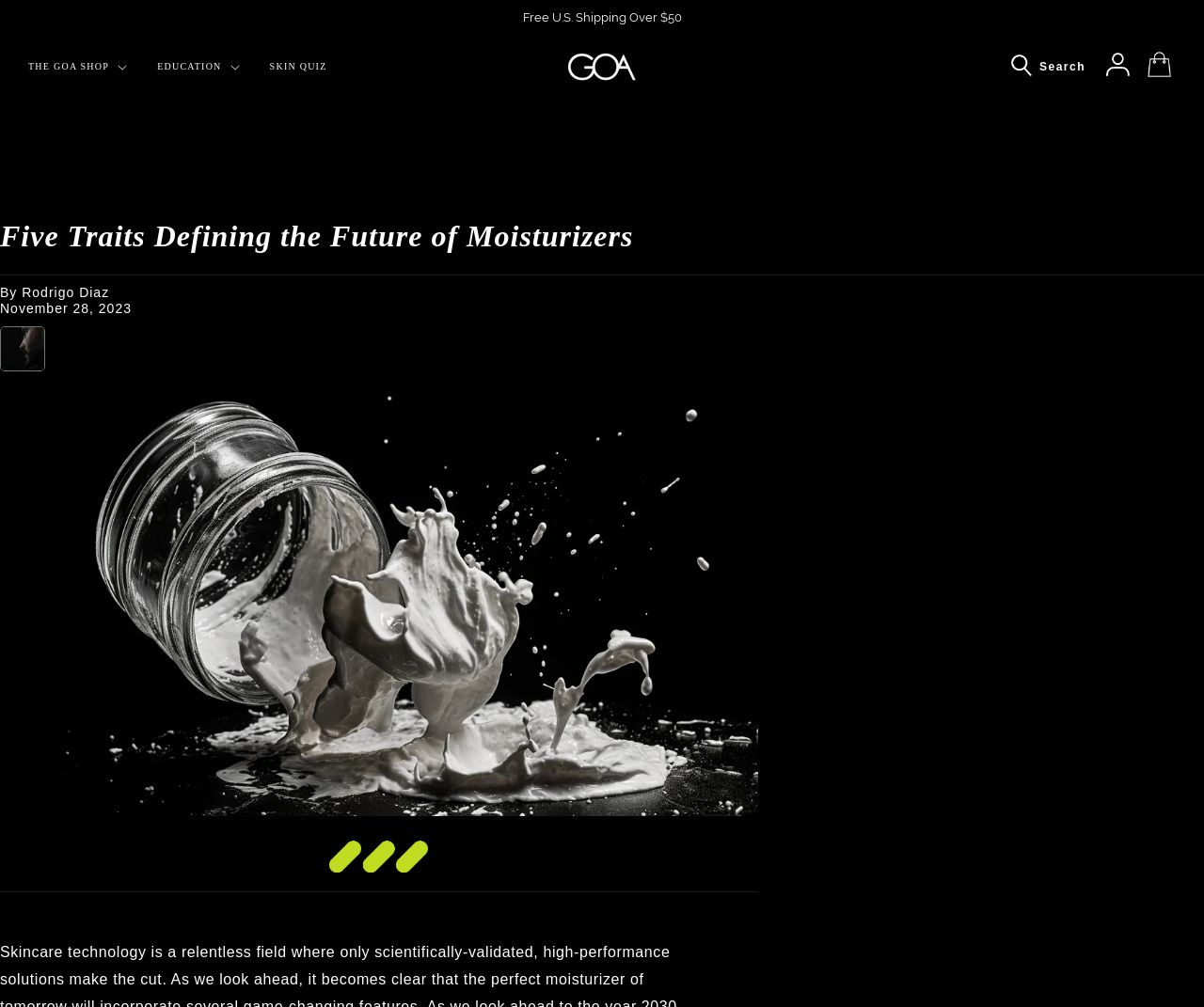Determine the bounding box coordinates for the HTML element described here: "The GOA Shop".

[0.014, 0.052, 0.1, 0.079]